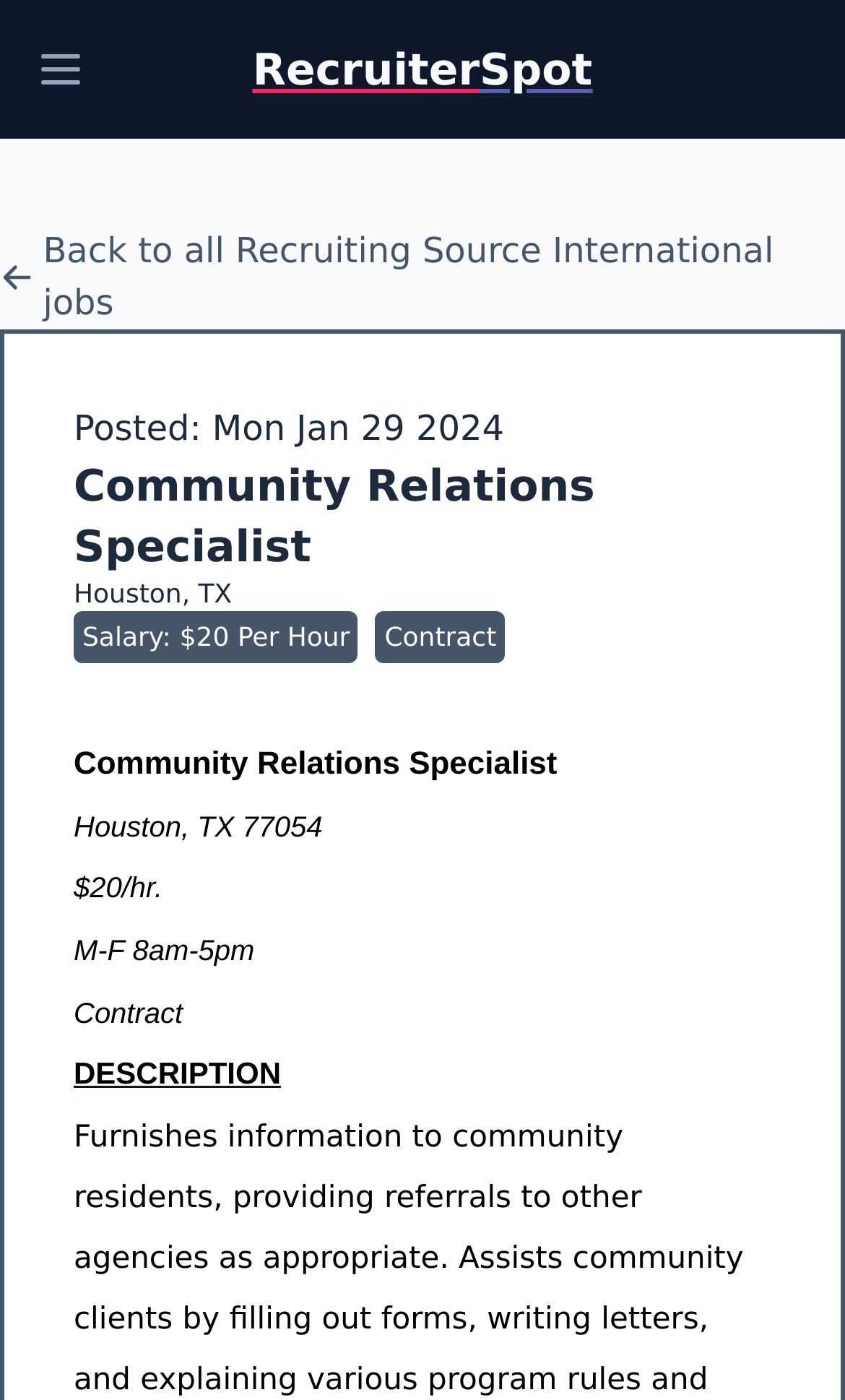What is the location of the job?
Based on the image, answer the question with as much detail as possible.

The location of the job can be found in the static text elements, where it is mentioned as 'Houston' and 'TX' separately, and also combined as 'Houston, TX 77054' in another section, indicating that the job is located in Houston, Texas.